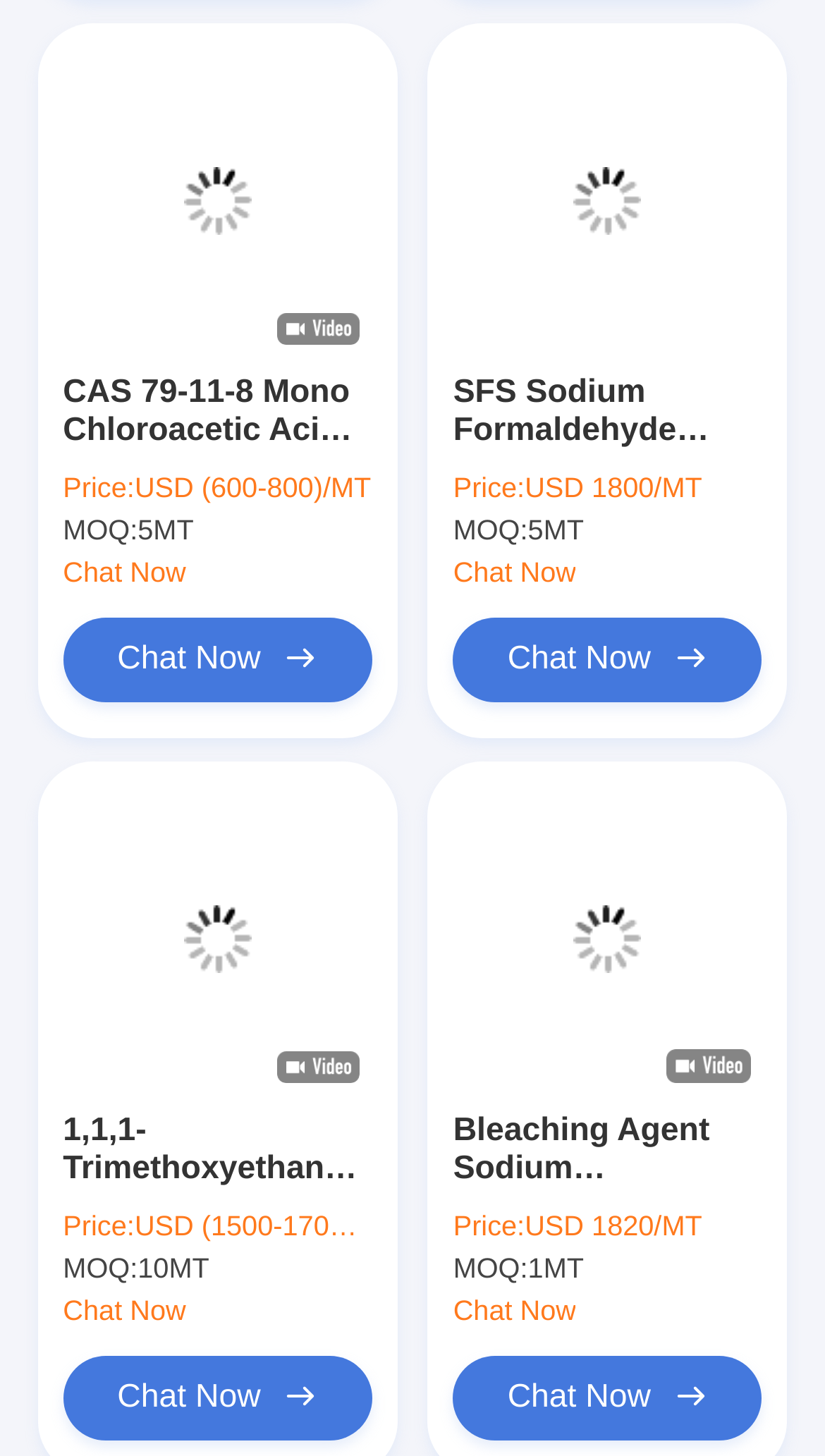Answer the following in one word or a short phrase: 
What is the function of the 'Chat Now' button?

To chat with the seller